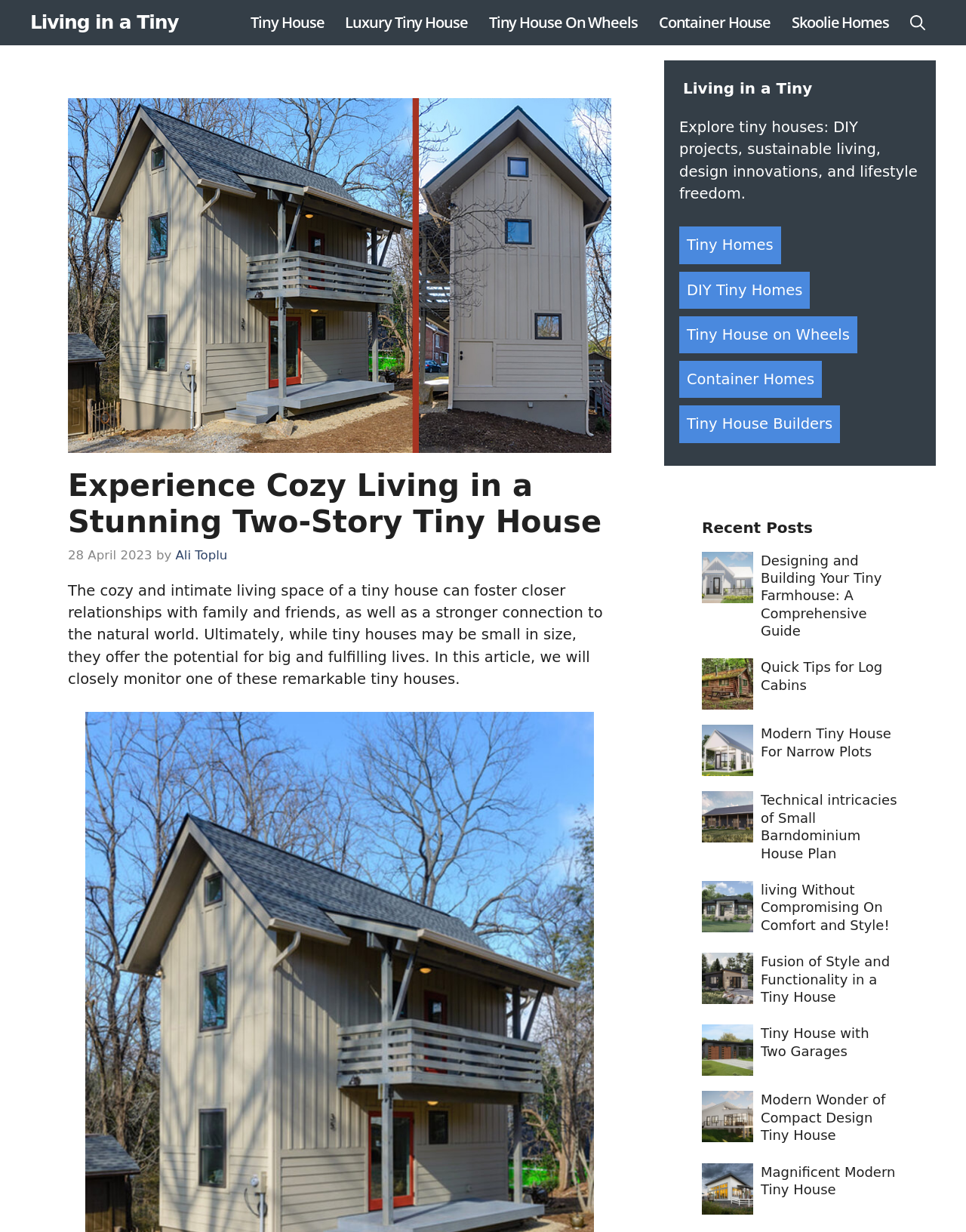Generate a thorough description of the webpage.

This webpage is about tiny houses, with a focus on a specific two-story tiny house measuring 624 sq. ft. The page is divided into several sections. At the top, there is a navigation bar with links to related topics such as "Living in a Tiny", "Tiny House", "Luxury Tiny House", and more. Next to the navigation bar, there is a button to open a search function.

Below the navigation bar, there is a header section with a title "Experience Cozy Living in a Stunning Two-Story Tiny House" and a timestamp "28 April 2023" by "Ali Toplu". This section also includes a brief introduction to the benefits of tiny houses, highlighting their potential for fostering closer relationships and a stronger connection to nature.

The next section is a heading "Living in a Tiny" with a brief description of tiny houses and links to related topics such as "Tiny Homes", "DIY Tiny Homes", and more.

Further down, there is a section titled "Recent Posts" with a series of articles about tiny houses, each with a figure and a heading. The articles include "Designing and Building Your Tiny Farmhouse: A Comprehensive Guide", "Quick Tips for Log Cabins", "Modern Tiny House For Narrow Plots", and more. Each article has a link to read more.

Overall, the webpage is dedicated to showcasing the benefits and possibilities of tiny houses, with a focus on design, sustainability, and lifestyle freedom.